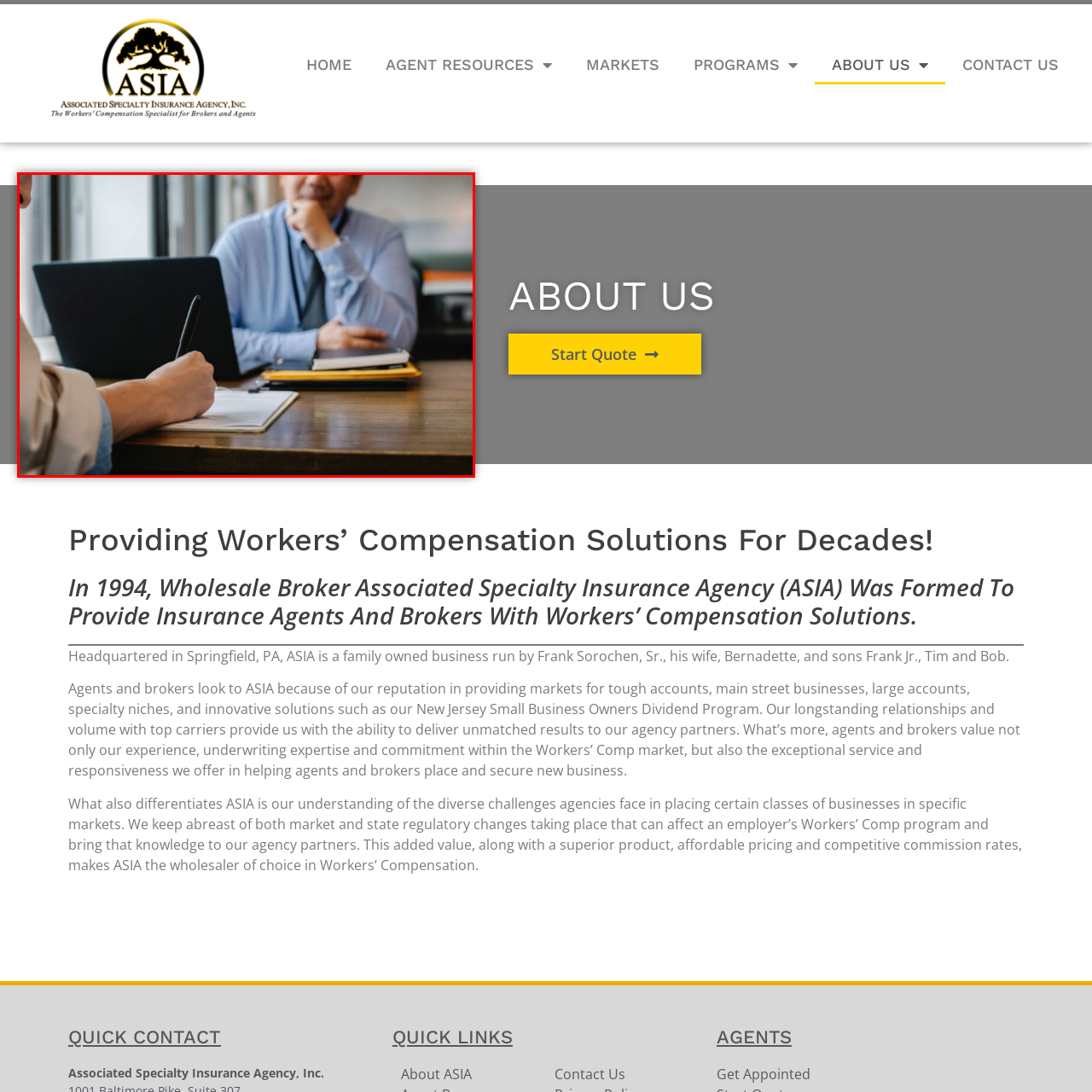What is on the table in front of the person?
Please examine the image highlighted within the red bounding box and respond to the question using a single word or phrase based on the image.

Laptop and folders